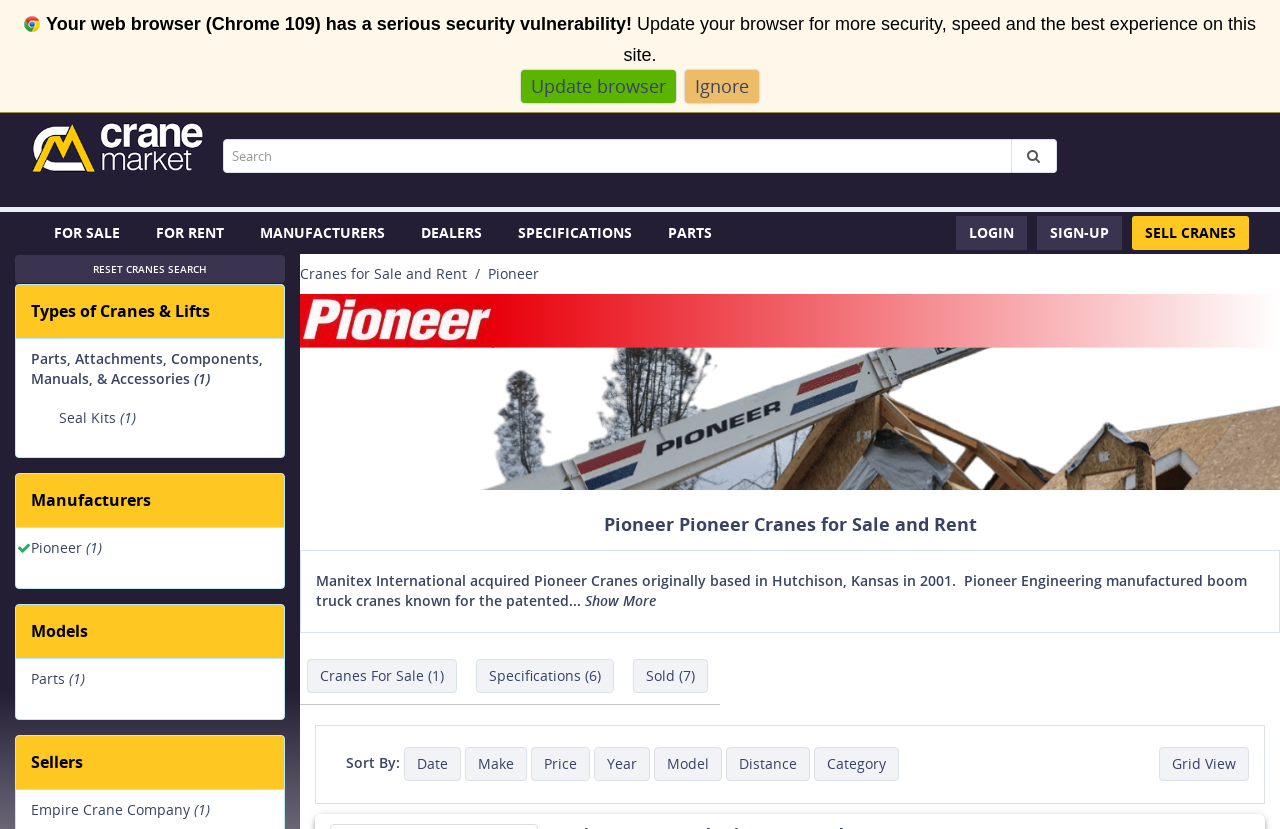Could you find the bounding box coordinates of the clickable area to complete this instruction: "Switch to grid view"?

[0.905, 0.901, 0.976, 0.942]